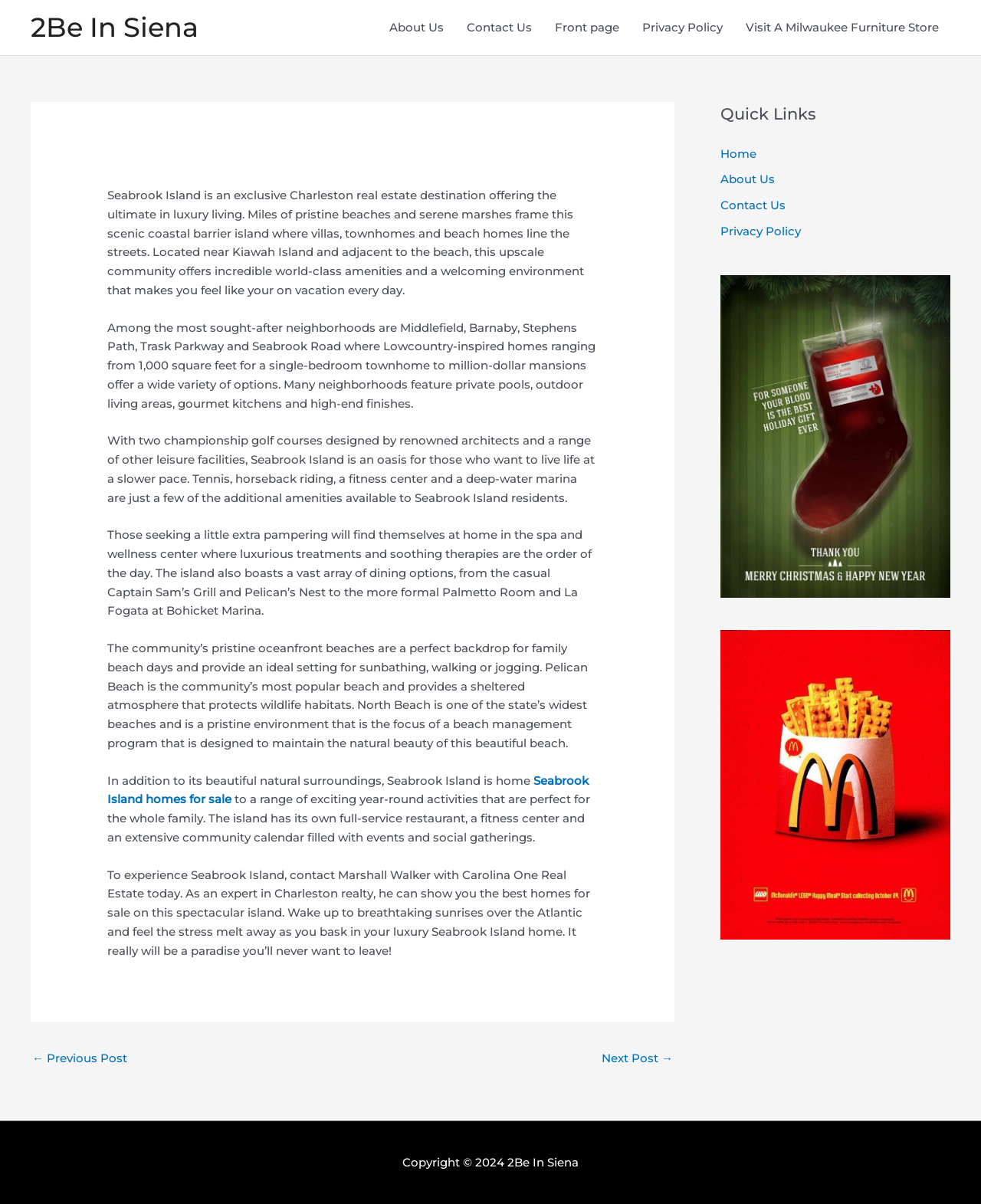Pinpoint the bounding box coordinates of the area that should be clicked to complete the following instruction: "Click on About Us". The coordinates must be given as four float numbers between 0 and 1, i.e., [left, top, right, bottom].

[0.385, 0.0, 0.464, 0.046]